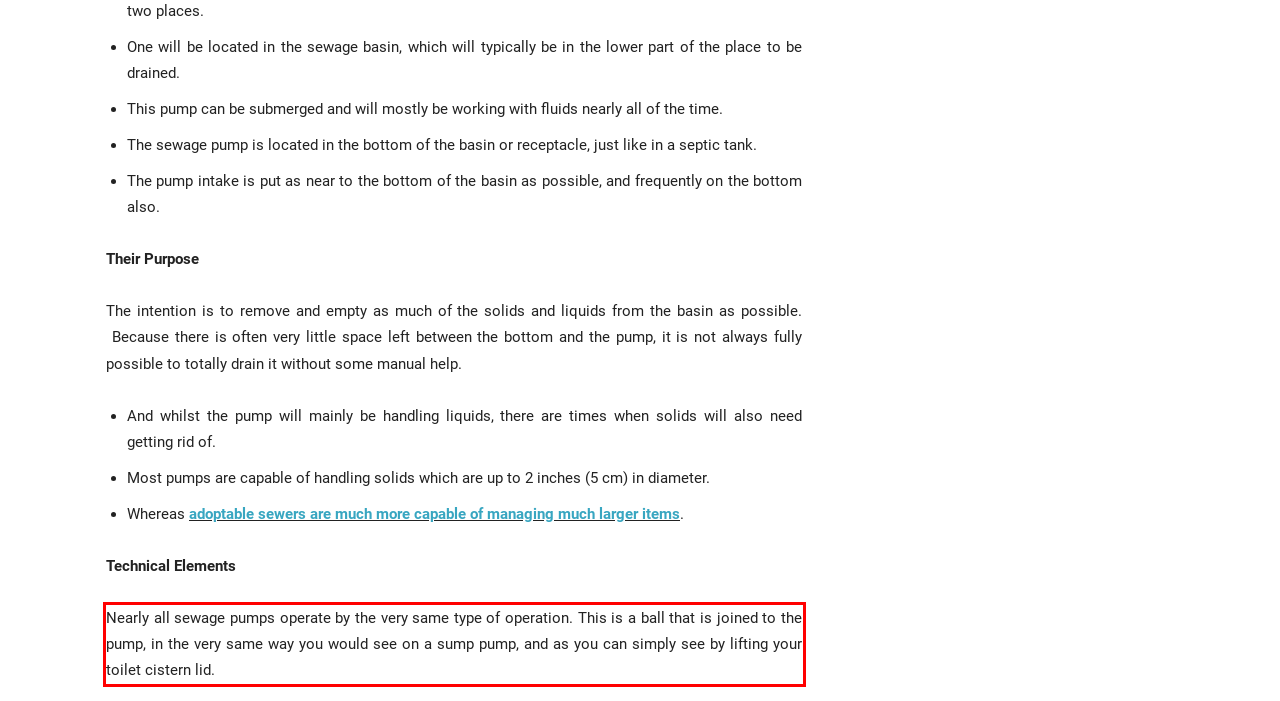In the screenshot of the webpage, find the red bounding box and perform OCR to obtain the text content restricted within this red bounding box.

Nearly all sewage pumps operate by the very same type of operation. This is a ball that is joined to the pump, in the very same way you would see on a sump pump, and as you can simply see by lifting your toilet cistern lid.